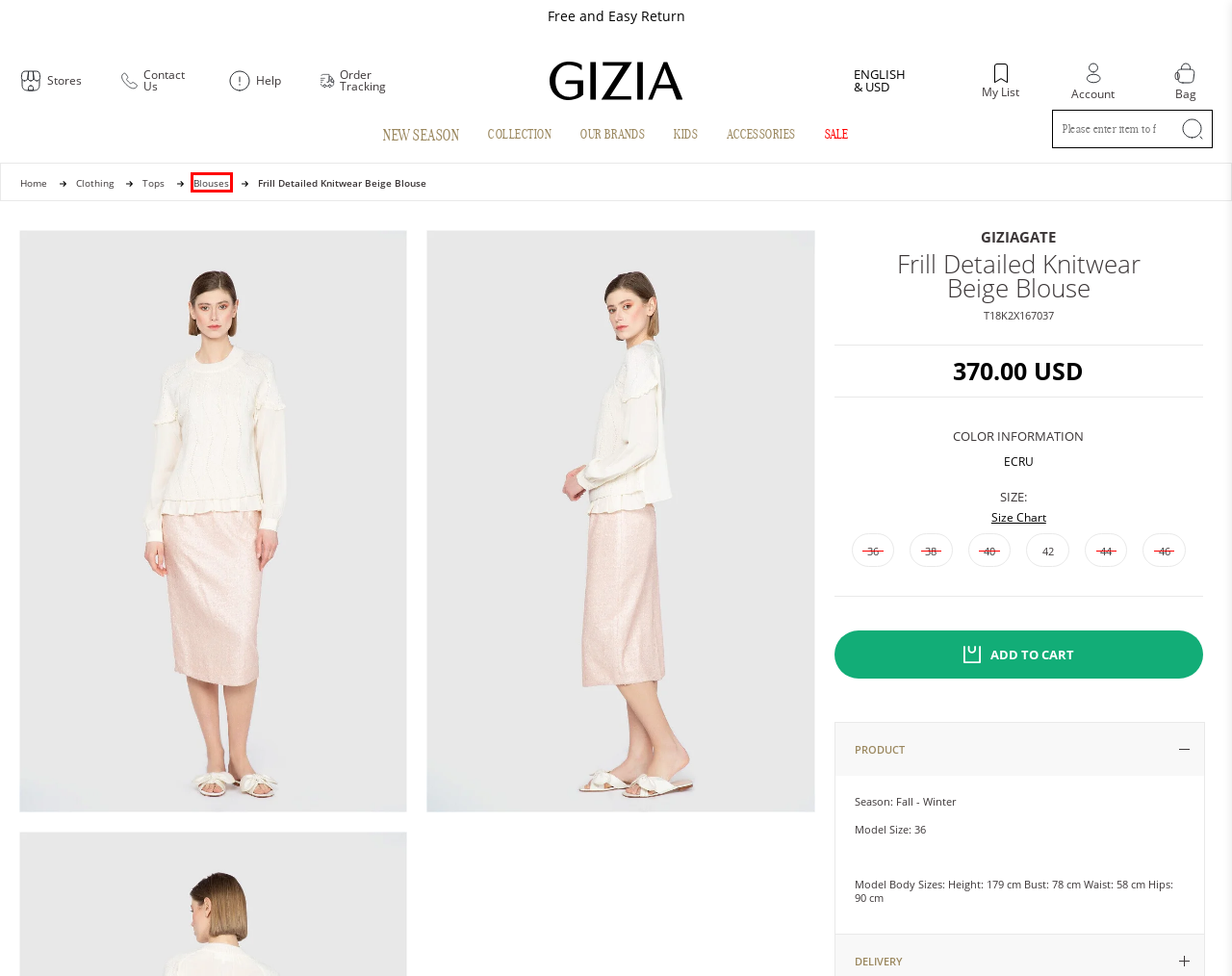You are provided with a screenshot of a webpage that includes a red rectangle bounding box. Please choose the most appropriate webpage description that matches the new webpage after clicking the element within the red bounding box. Here are the candidates:
A. Blouses
B. Discover and find nearest Gizia store.
C. Order Tracking | GIZIA
D. Order - Gizia
E. Discover the Latest Trends in the World of Women's Clothing with Gizia!
F. CLOTHING
G. Jeans
H. GIZIA | Contact Us

A